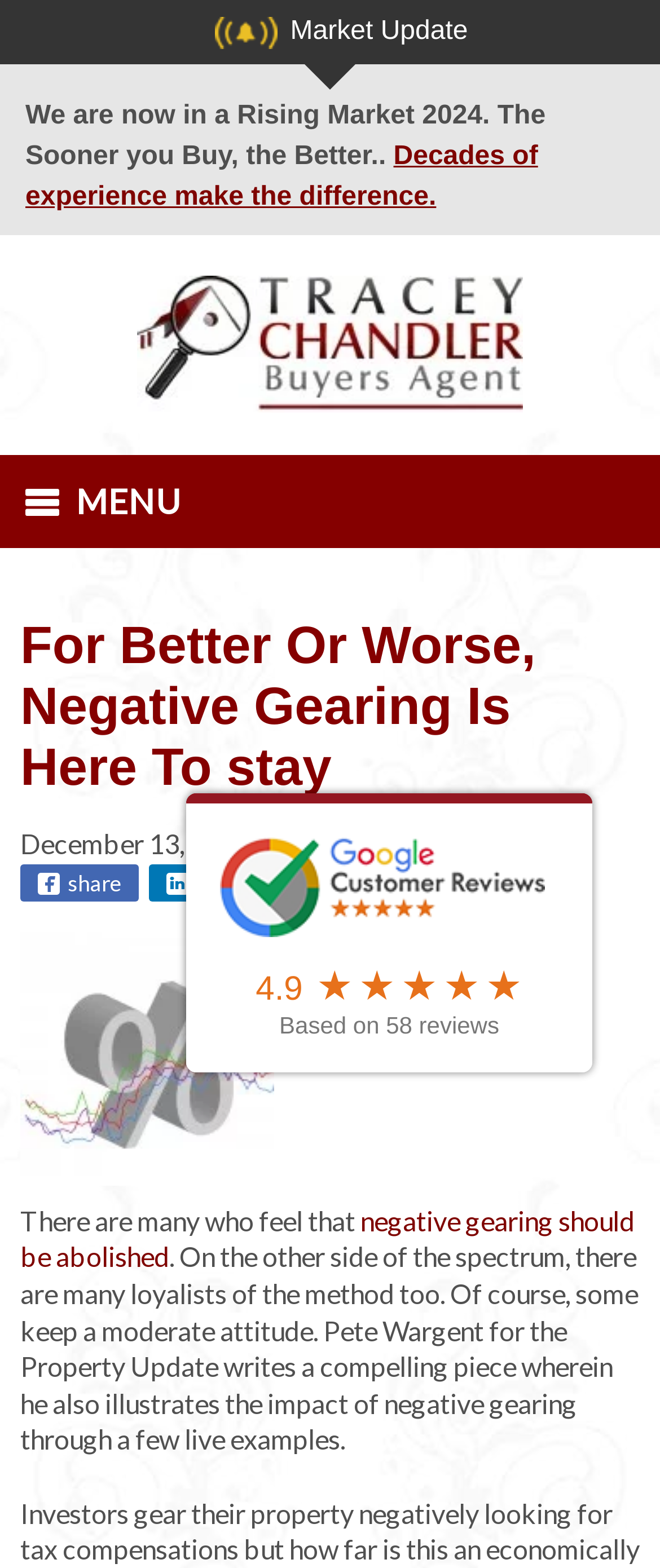Provide a one-word or one-phrase answer to the question:
What is the current market condition?

Rising Market